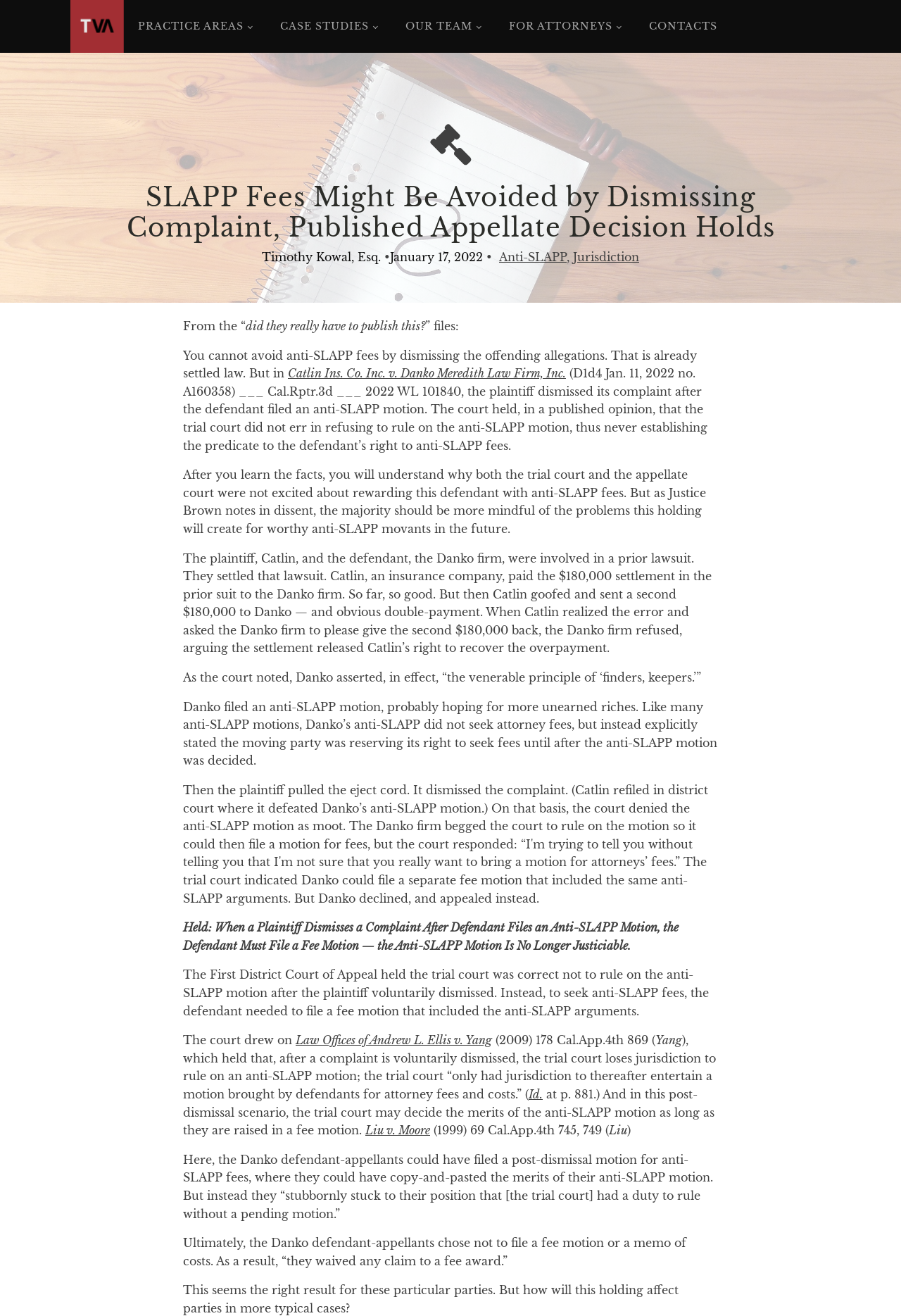Give a detailed account of the webpage's layout and content.

This webpage appears to be a blog post or article discussing a legal topic, specifically anti-SLAPP fees and a published appellate decision. At the top of the page, there are several links to different sections of the website, including "PRACTICE AREAS", "CASE STUDIES", "OUR TEAM", "FOR ATTORNEYS", and "CONTACTS". 

Below these links, there is a heading that reads "SLAPP Fees Might Be Avoided by Dismissing Complaint, Published Appellate Decision Holds". To the right of this heading, there is a small icon of a gavel. 

The article itself is written by Timothy Kowal, Esq. and was published on January 17, 2022. The text is divided into several paragraphs, with links to relevant cases and laws scattered throughout. The article discusses a specific case, Catlin Ins. Co. Inc. v. Danko Meredith Law Firm, Inc., and its implications for anti-SLAPP fees. 

The text is dense and filled with legal jargon, but it appears to be discussing the nuances of anti-SLAPP motions and fee awards in California courts. There are several quotes from judges and references to previous cases, indicating that the article is intended for an audience familiar with legal terminology and procedures.